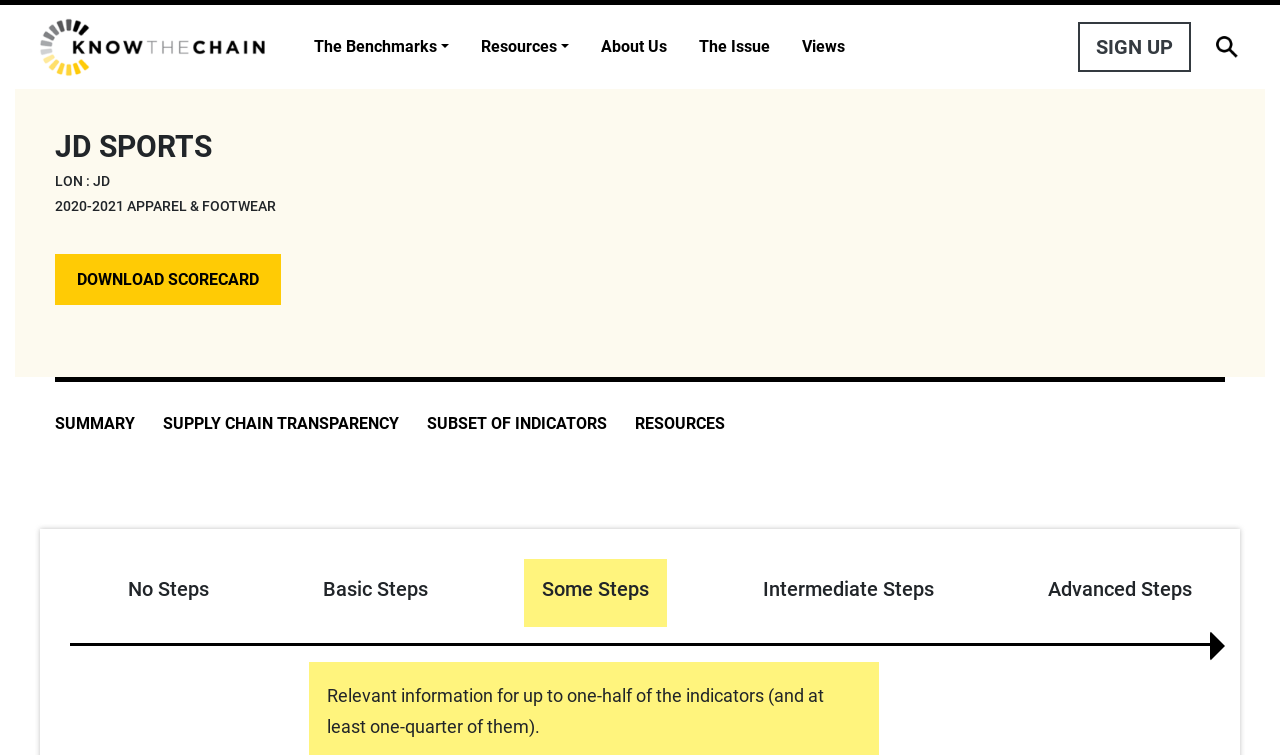Please find the bounding box coordinates of the element that you should click to achieve the following instruction: "Download the scorecard". The coordinates should be presented as four float numbers between 0 and 1: [left, top, right, bottom].

[0.043, 0.337, 0.22, 0.404]